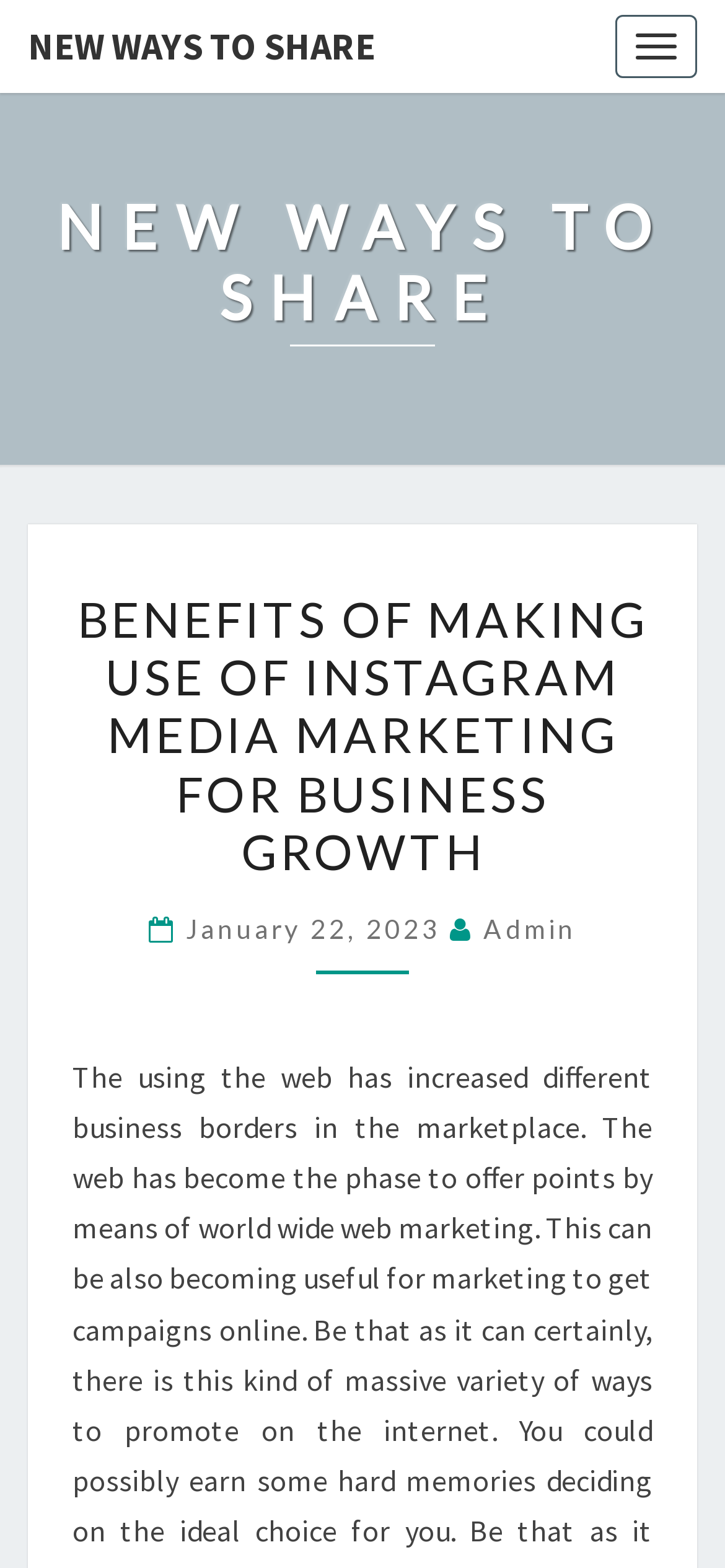Please answer the following question using a single word or phrase: 
How many headings are there in the header section?

3